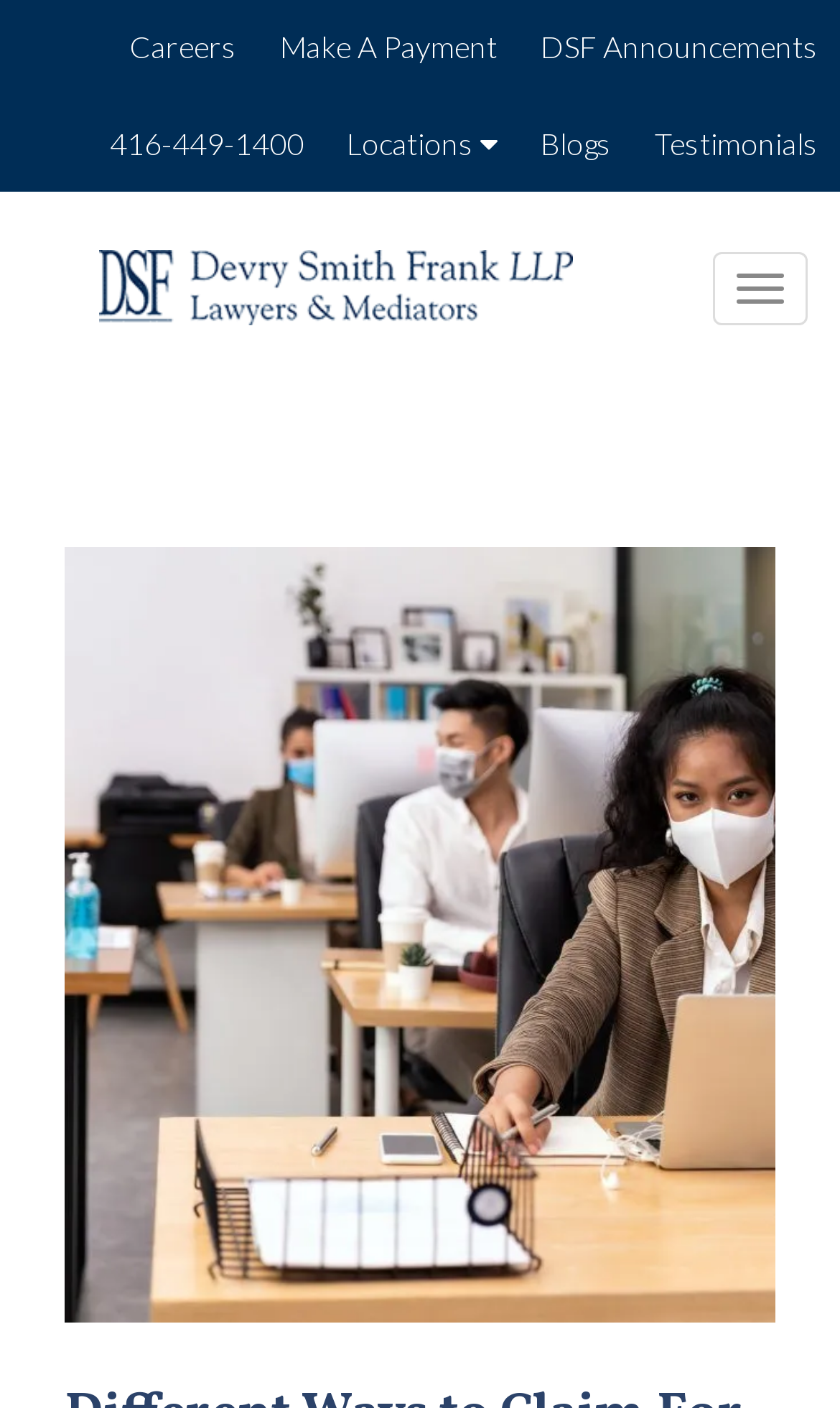Pinpoint the bounding box coordinates of the element that must be clicked to accomplish the following instruction: "View testimonials". The coordinates should be in the format of four float numbers between 0 and 1, i.e., [left, top, right, bottom].

[0.754, 0.068, 1.0, 0.136]